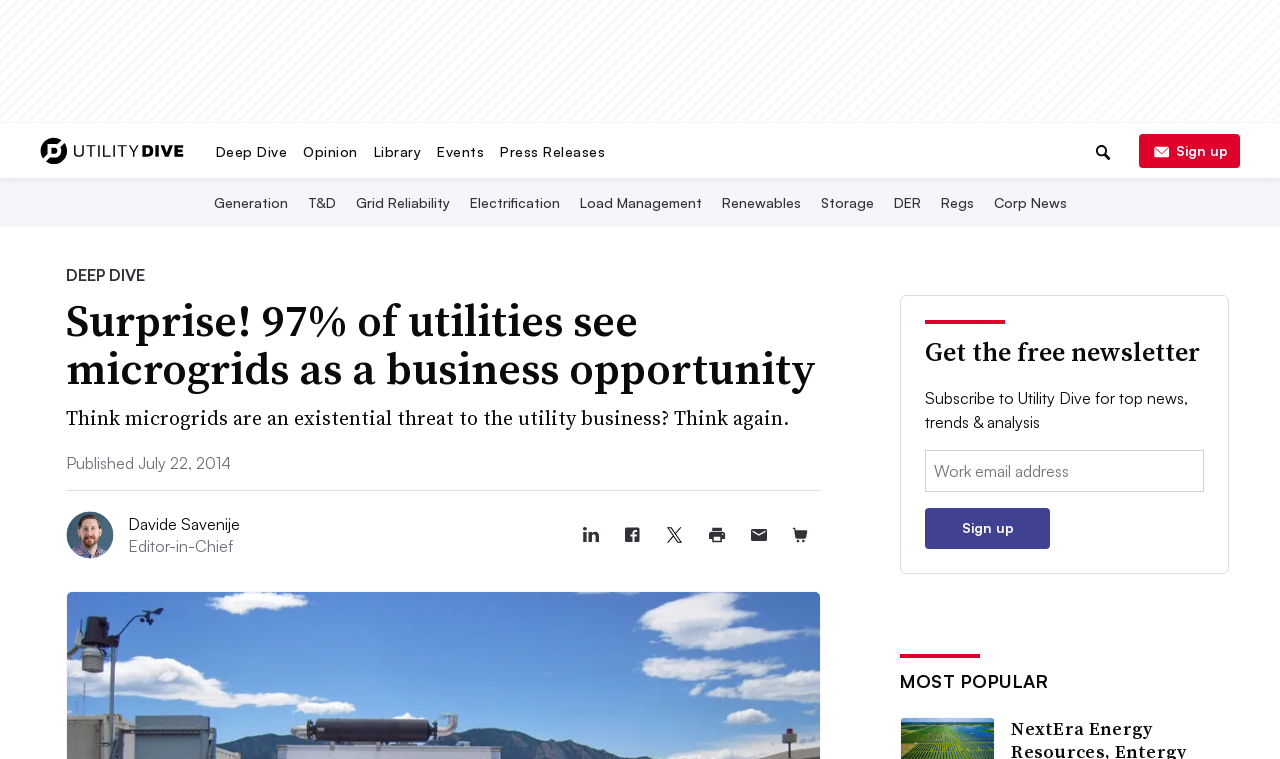Locate the bounding box coordinates of the clickable area to execute the instruction: "Sign up for the newsletter". Provide the coordinates as four float numbers between 0 and 1, represented as [left, top, right, bottom].

[0.723, 0.669, 0.821, 0.723]